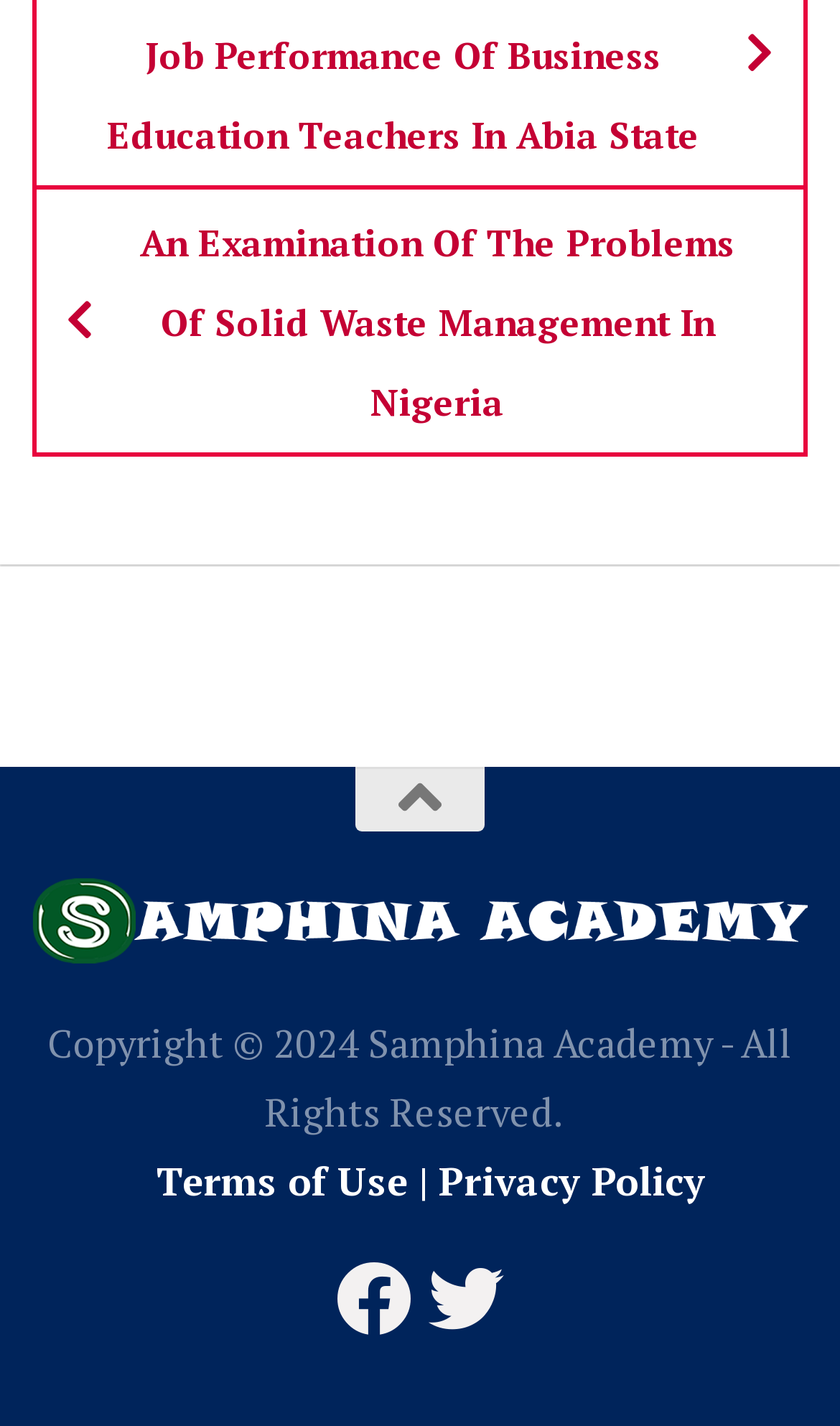Carefully examine the image and provide an in-depth answer to the question: How many links are there at the bottom of the webpage?

There are five links at the bottom of the webpage, namely 'Terms of Use', 'Privacy Policy', 'Follow us on Facebook', 'Follow us on Twitter', and an unnamed link with the icon ''.